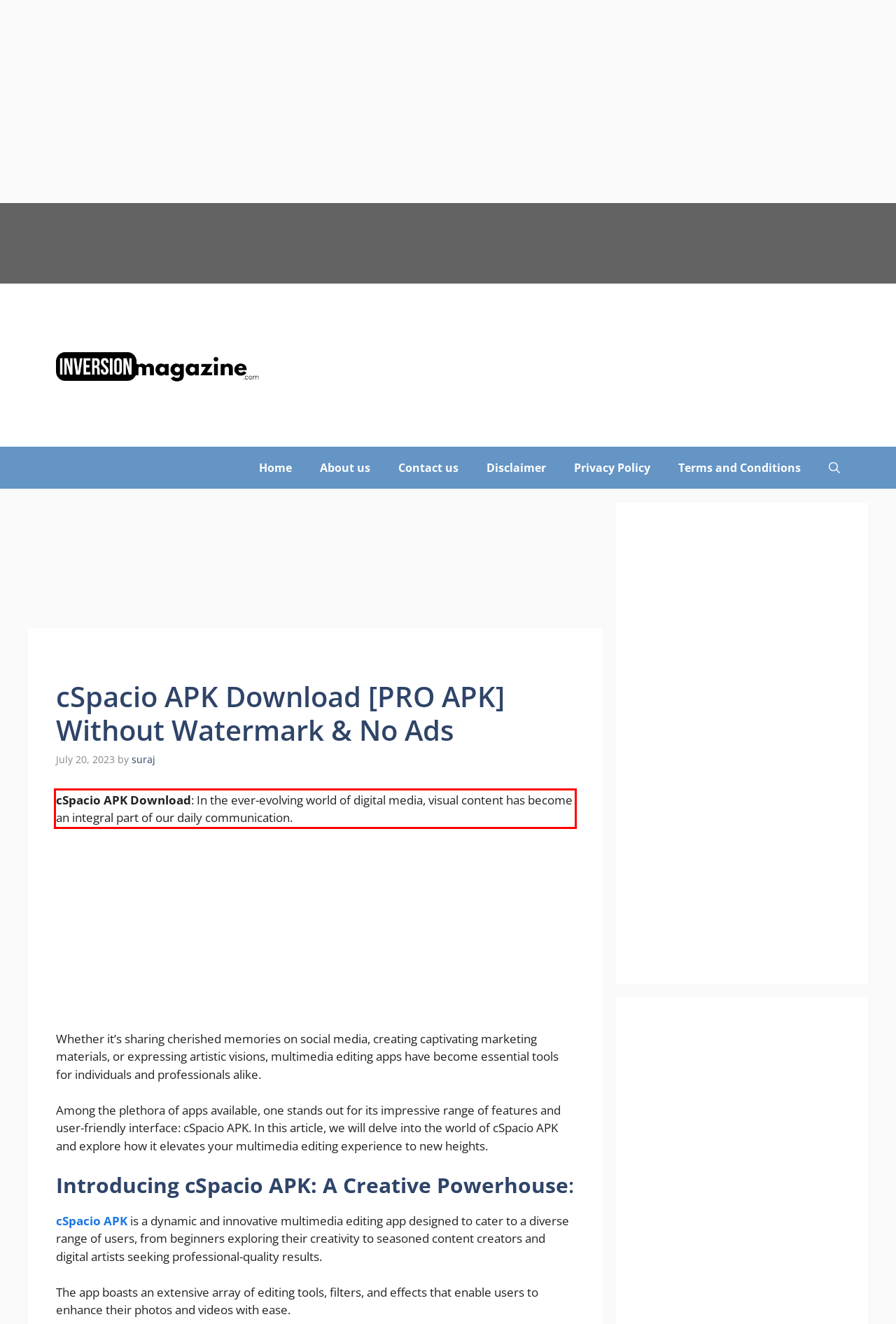Using the provided webpage screenshot, identify and read the text within the red rectangle bounding box.

cSpacio APK Download: In the ever-evolving world of digital media, visual content has become an integral part of our daily communication.